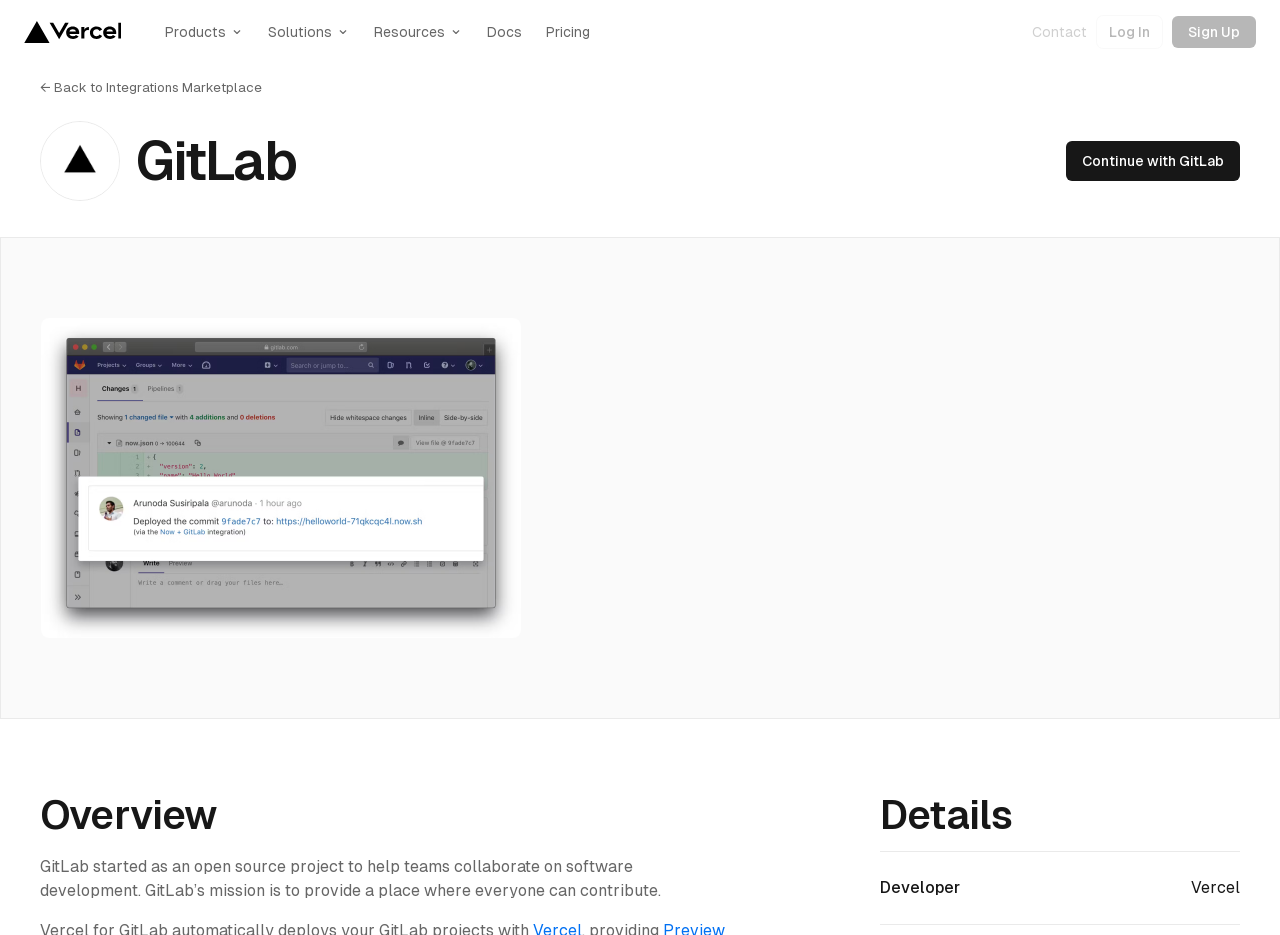Show the bounding box coordinates of the region that should be clicked to follow the instruction: "Click on the 'Sign Up' link."

[0.916, 0.017, 0.981, 0.051]